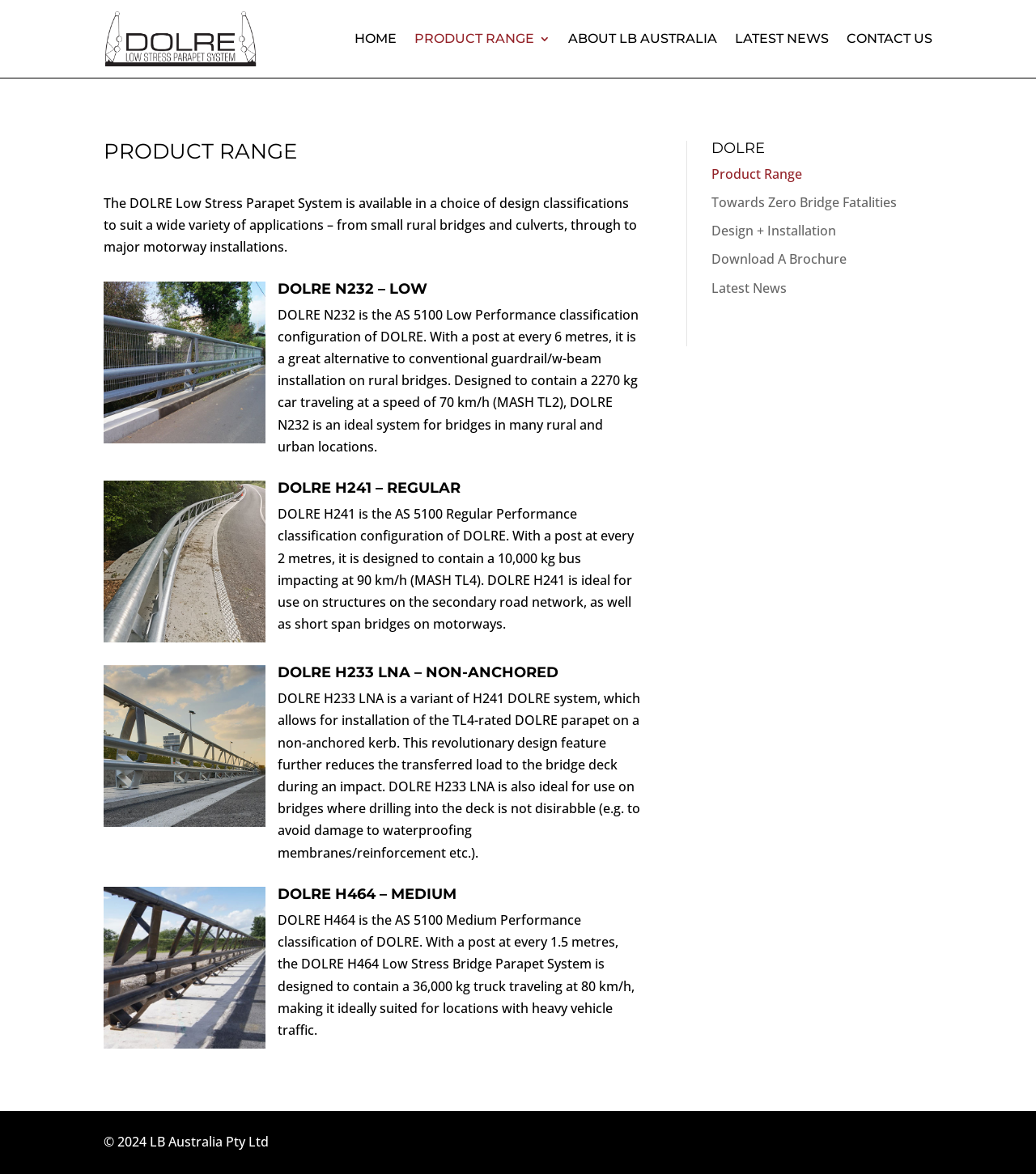Respond with a single word or phrase to the following question: What is the speed of the truck that the DOLRE H464 system is designed to contain?

80 km/h